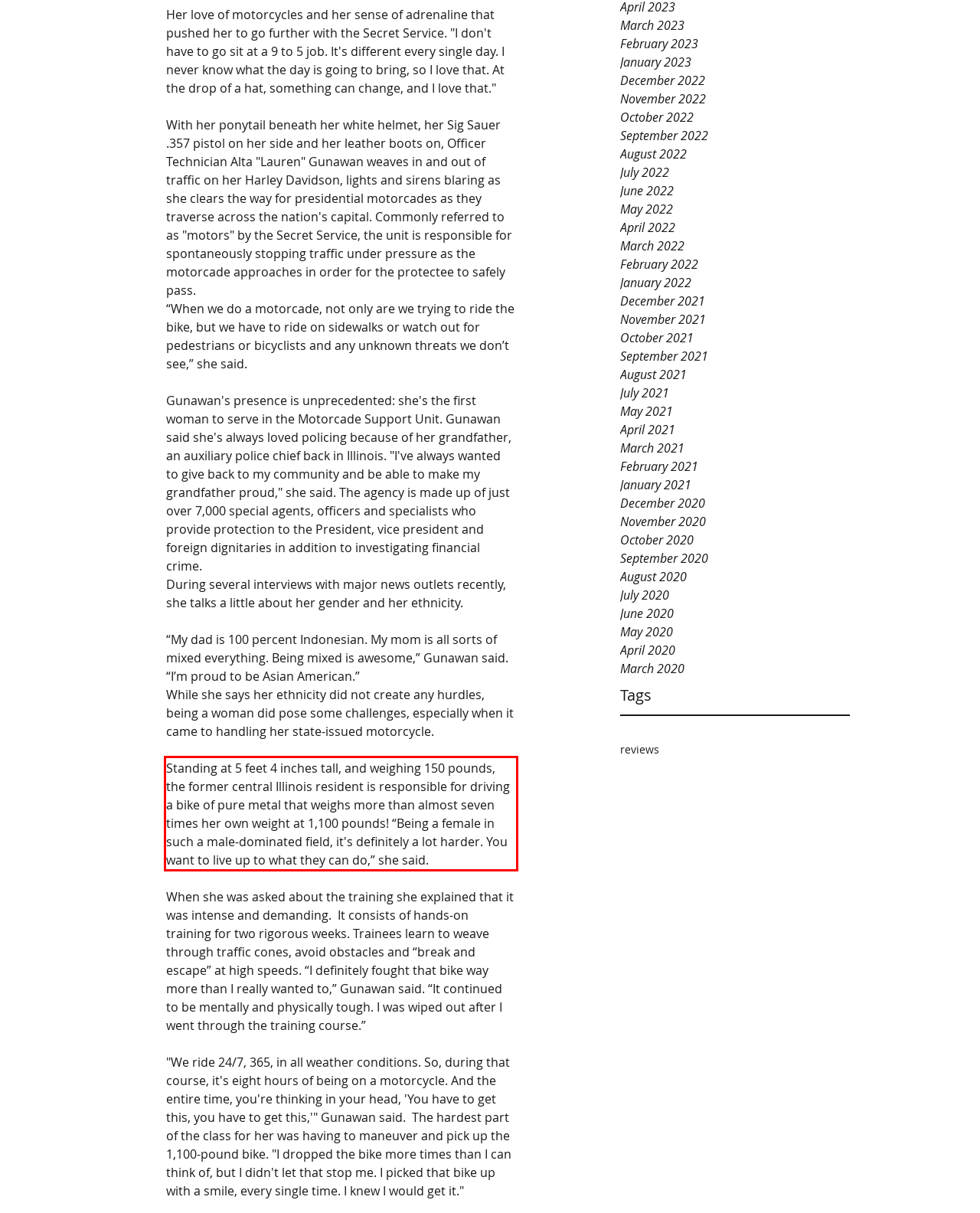Within the screenshot of the webpage, locate the red bounding box and use OCR to identify and provide the text content inside it.

Standing at 5 feet 4 inches tall, and weighing 150 pounds, the former central Illinois resident is responsible for driving a bike of pure metal that weighs more than almost seven times her own weight at 1,100 pounds! “Being a female in such a male-dominated field, it's definitely a lot harder. You want to live up to what they can do,” she said.